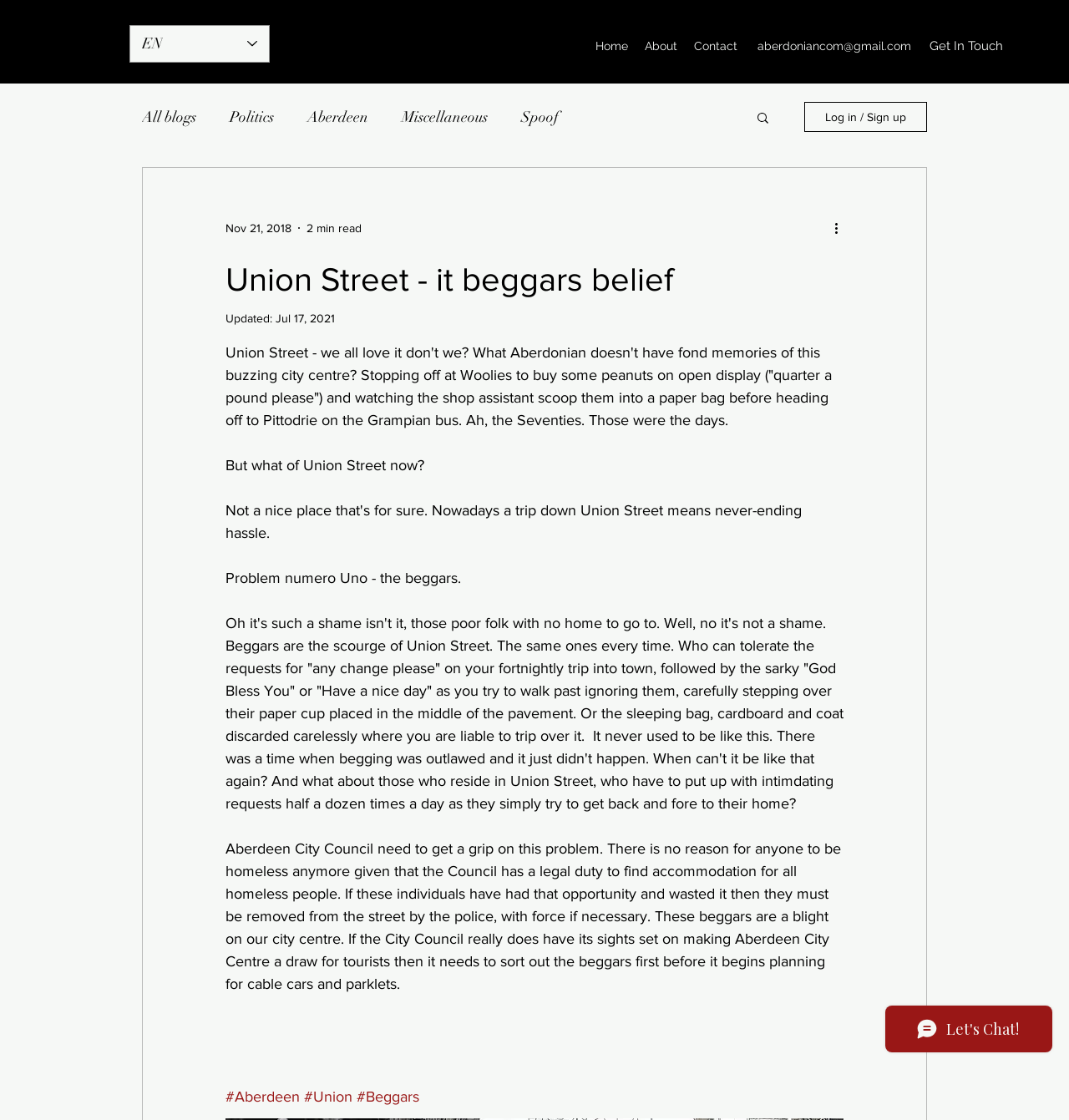Please answer the following question as detailed as possible based on the image: 
How many minutes does it take to read the article?

According to the '2 min read' text, it takes approximately 2 minutes to read the entire article.